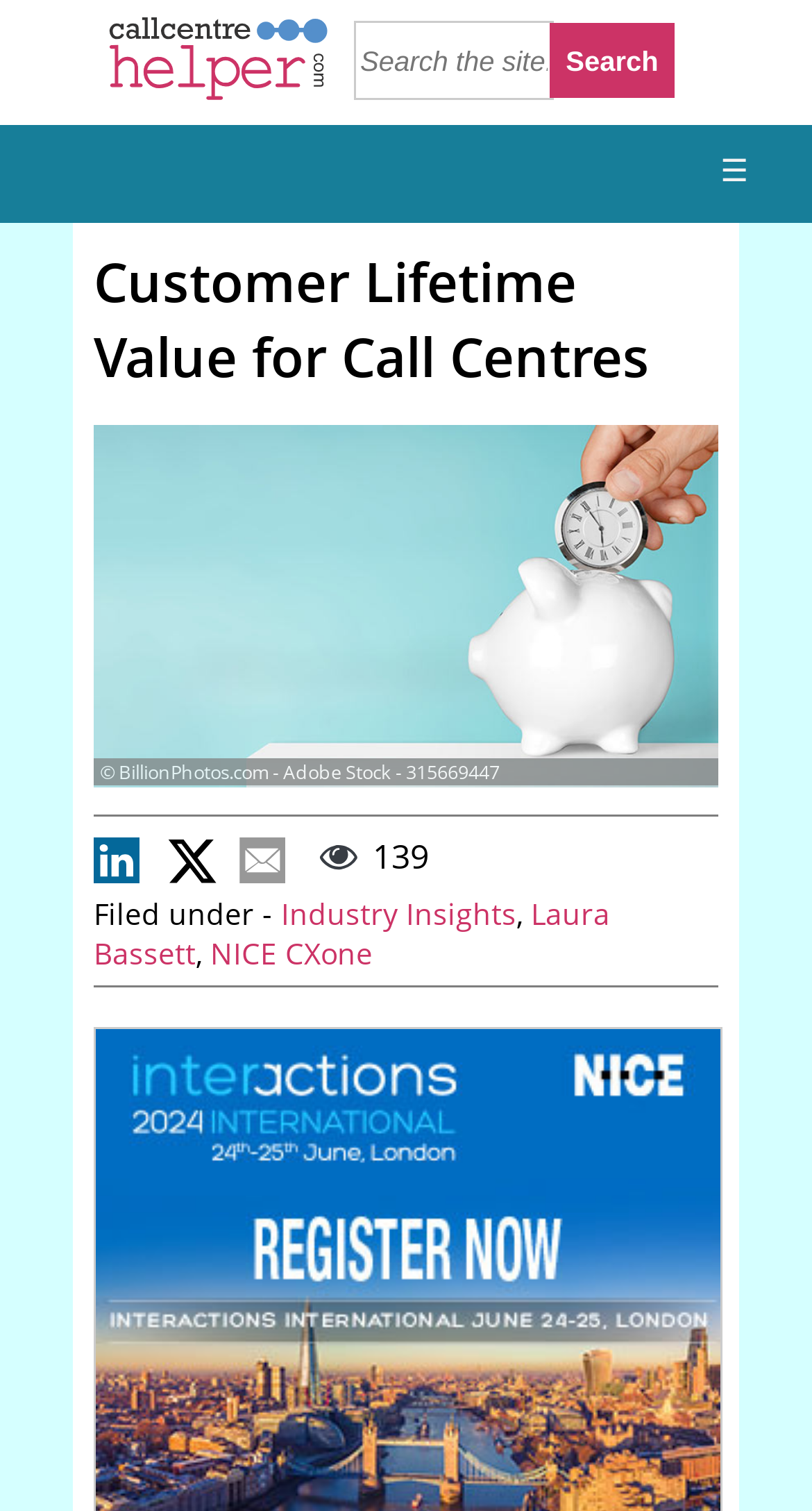Please provide a detailed answer to the question below by examining the image:
What is the number of articles filed under 'Industry Insights'?

The StaticText '139' is present in the webpage, and it is associated with the link 'Industry Insights'. This suggests that there are 139 articles filed under the category of 'Industry Insights'.